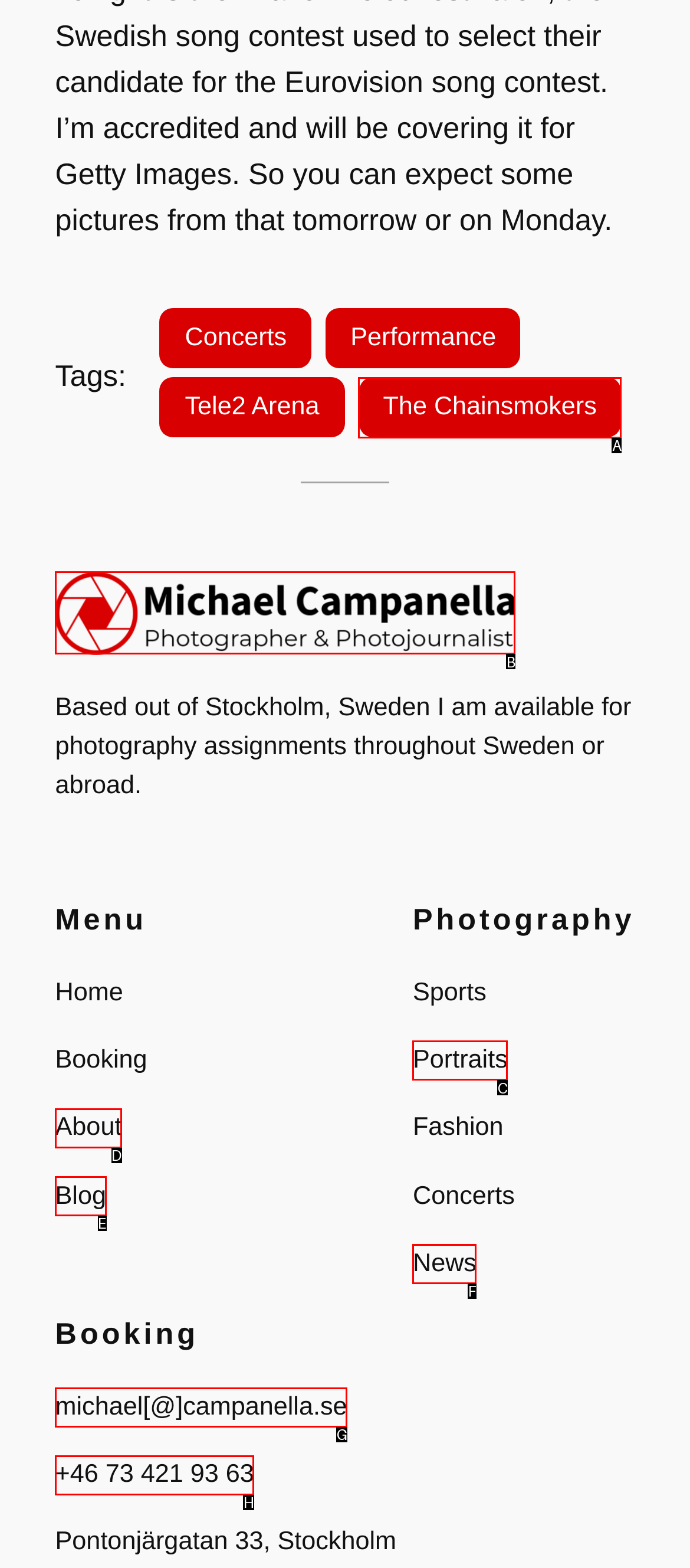Select the correct option based on the description: +46 73 421 93 63
Answer directly with the option’s letter.

H